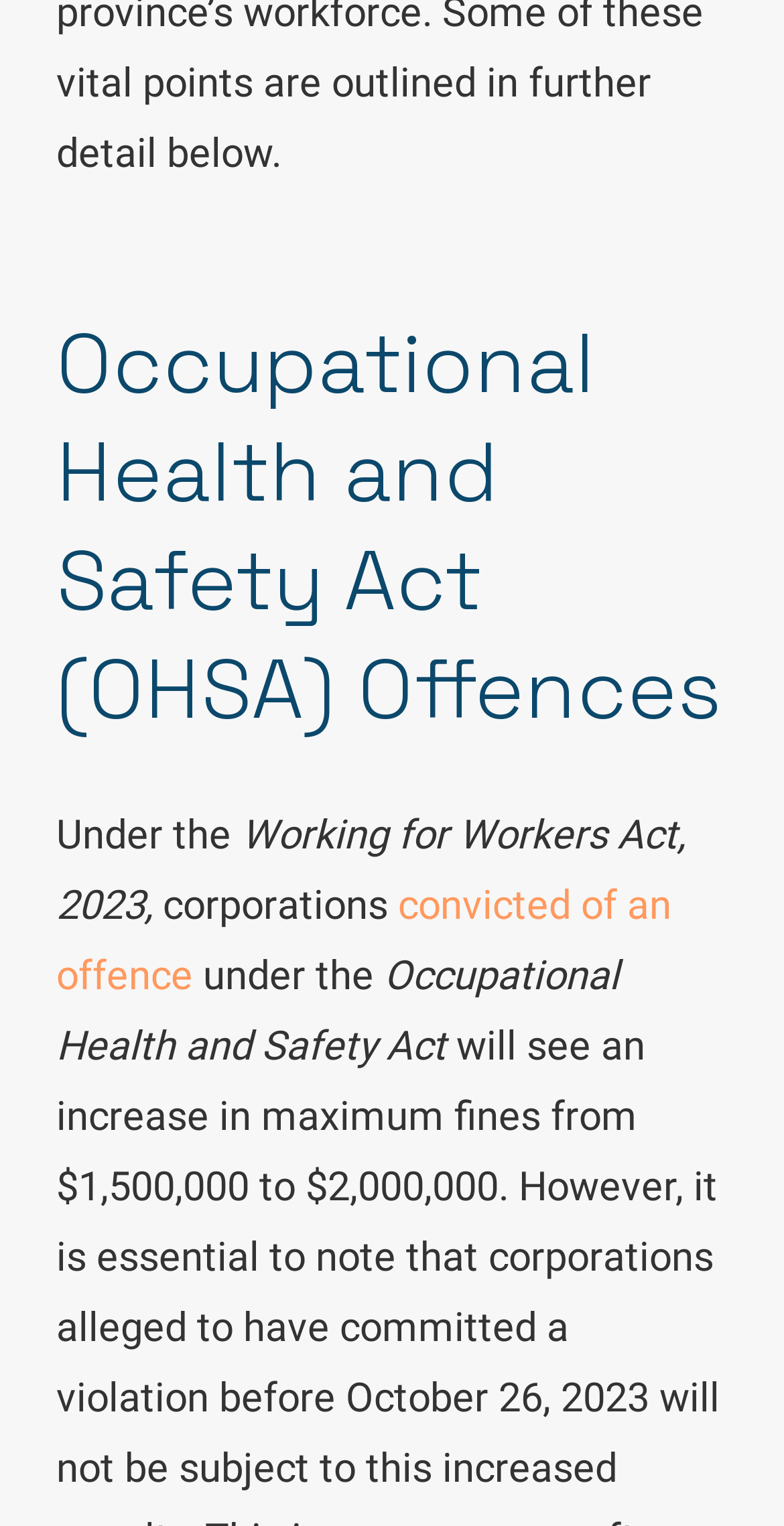Using the provided description Workplace Investigations, find the bounding box coordinates for the UI element. Provide the coordinates in (top-left x, top-left y, bottom-right x, bottom-right y) format, ensuring all values are between 0 and 1.

[0.127, 0.318, 0.56, 0.341]